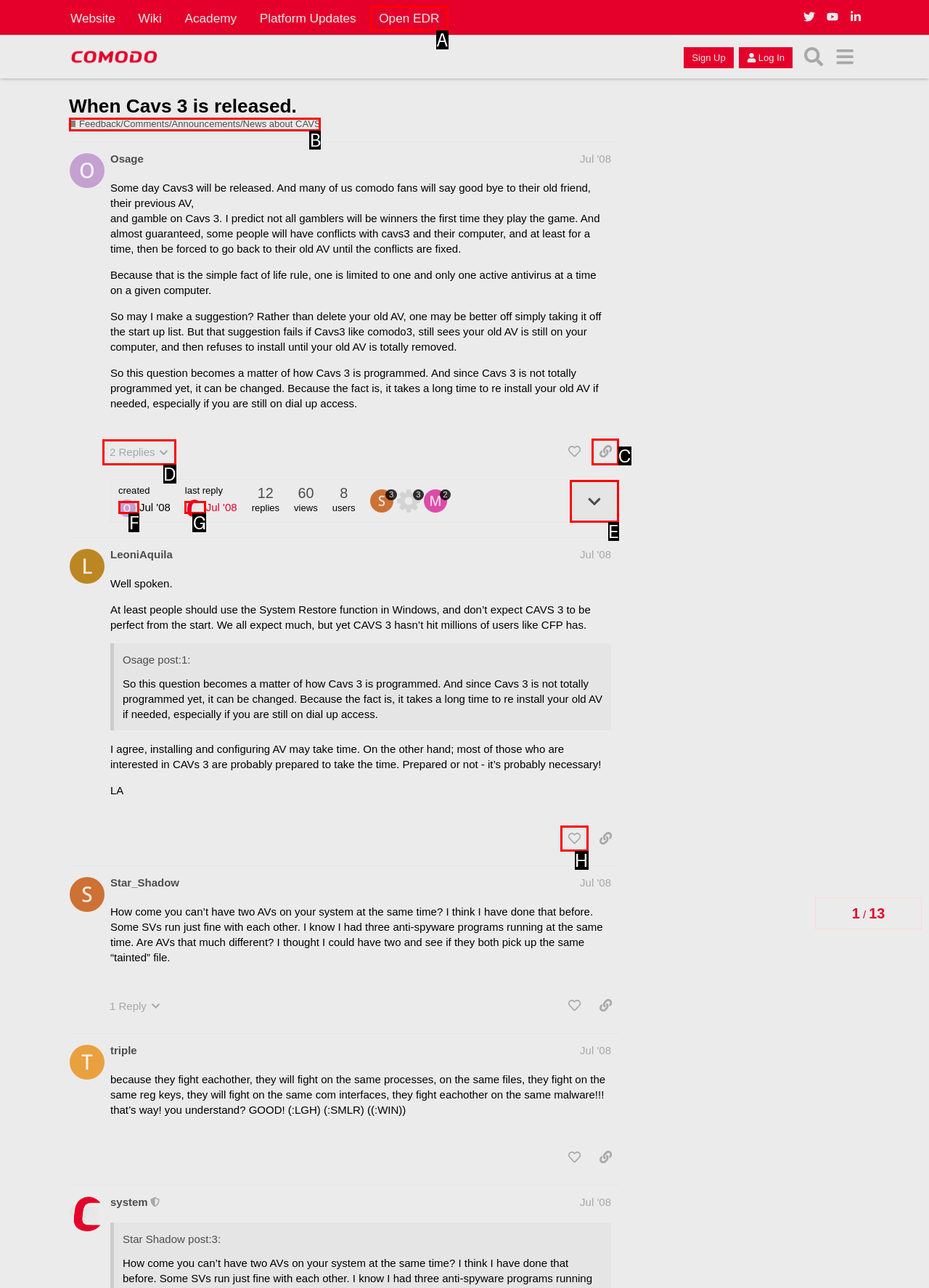Identify the HTML element you need to click to achieve the task: Share a link to this post. Respond with the corresponding letter of the option.

C